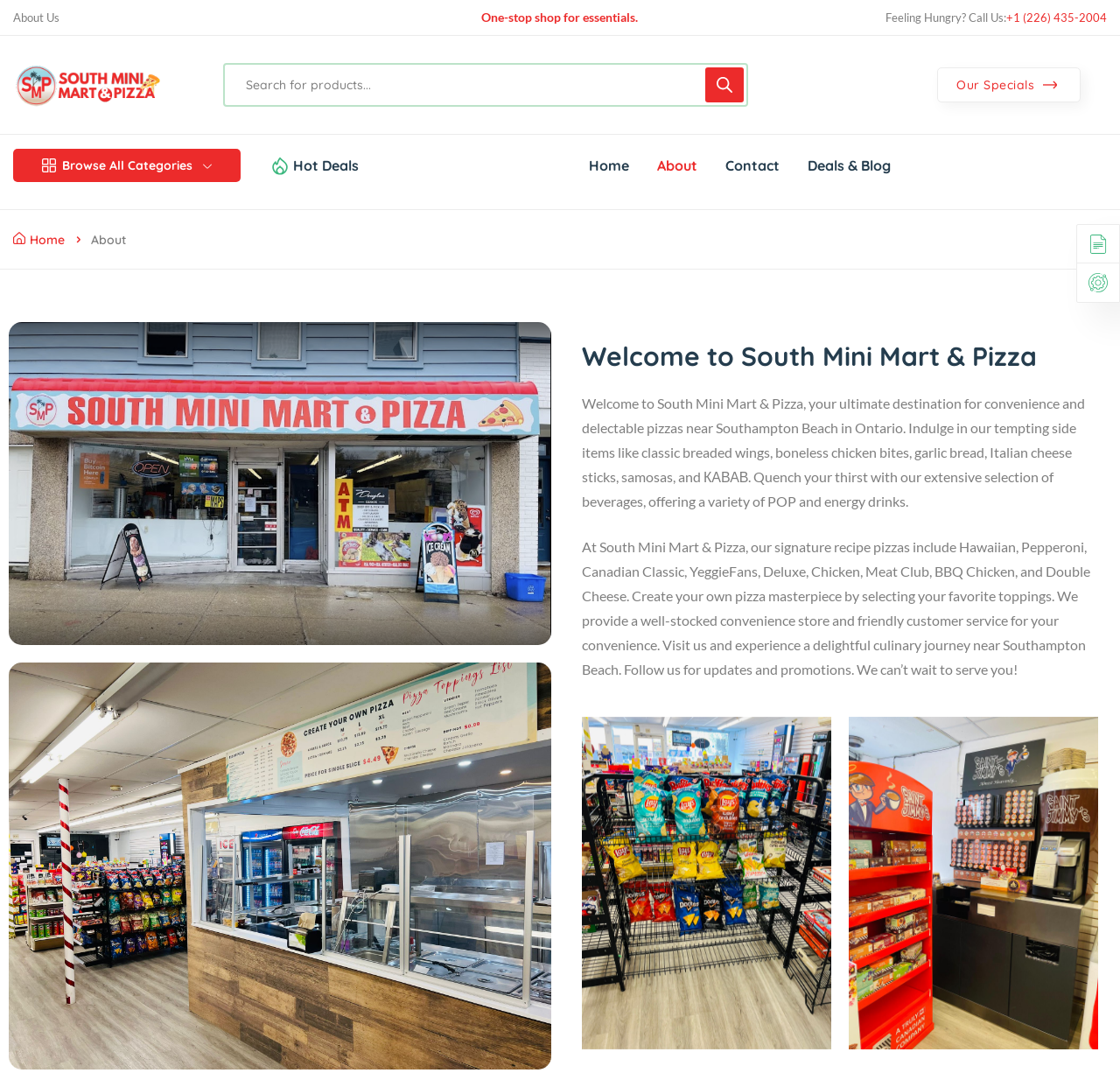Provide a one-word or short-phrase response to the question:
What type of food can be found at this place?

Pizzas and convenience items